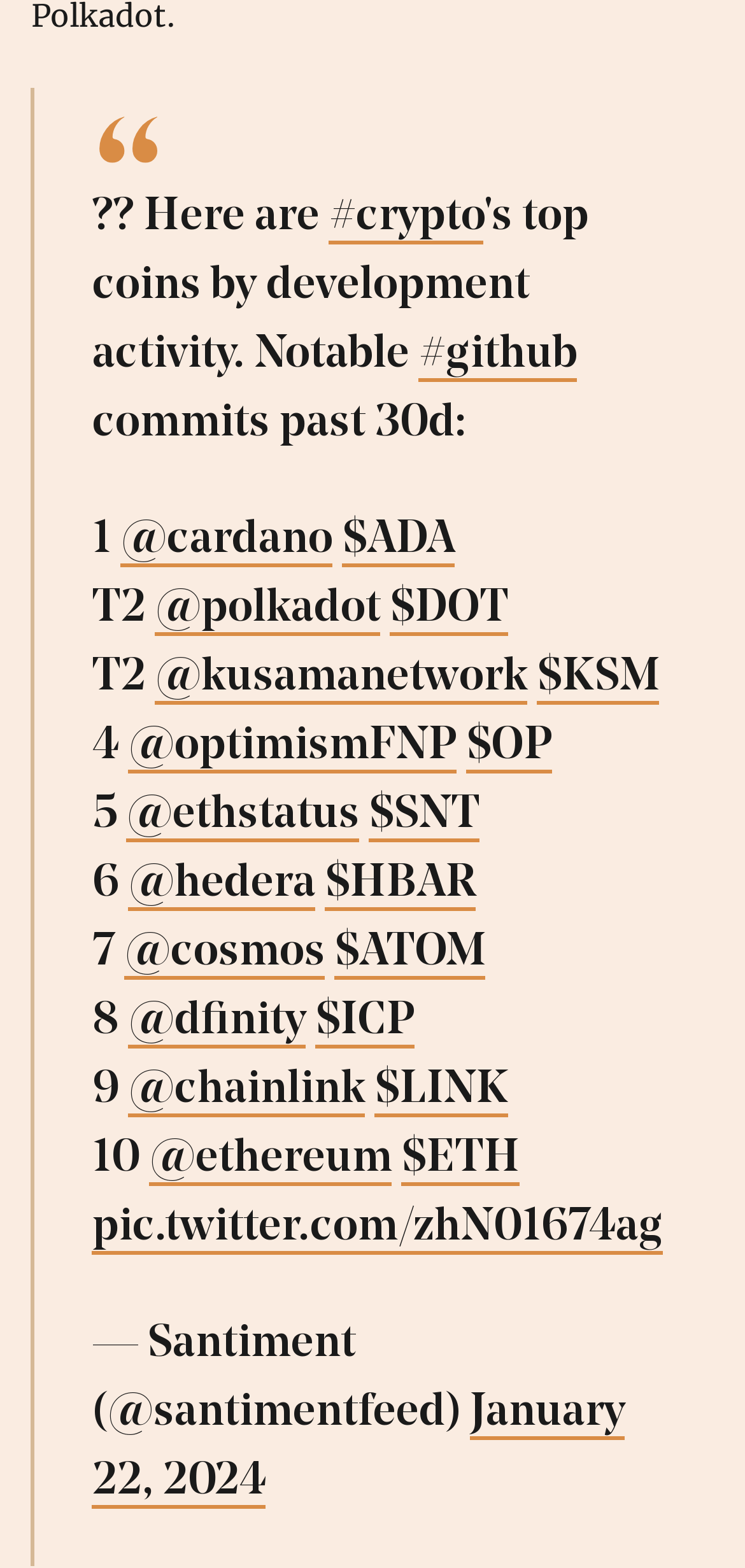Locate the bounding box coordinates of the element you need to click to accomplish the task described by this instruction: "Check the commits past 30 days".

[0.124, 0.256, 0.626, 0.285]